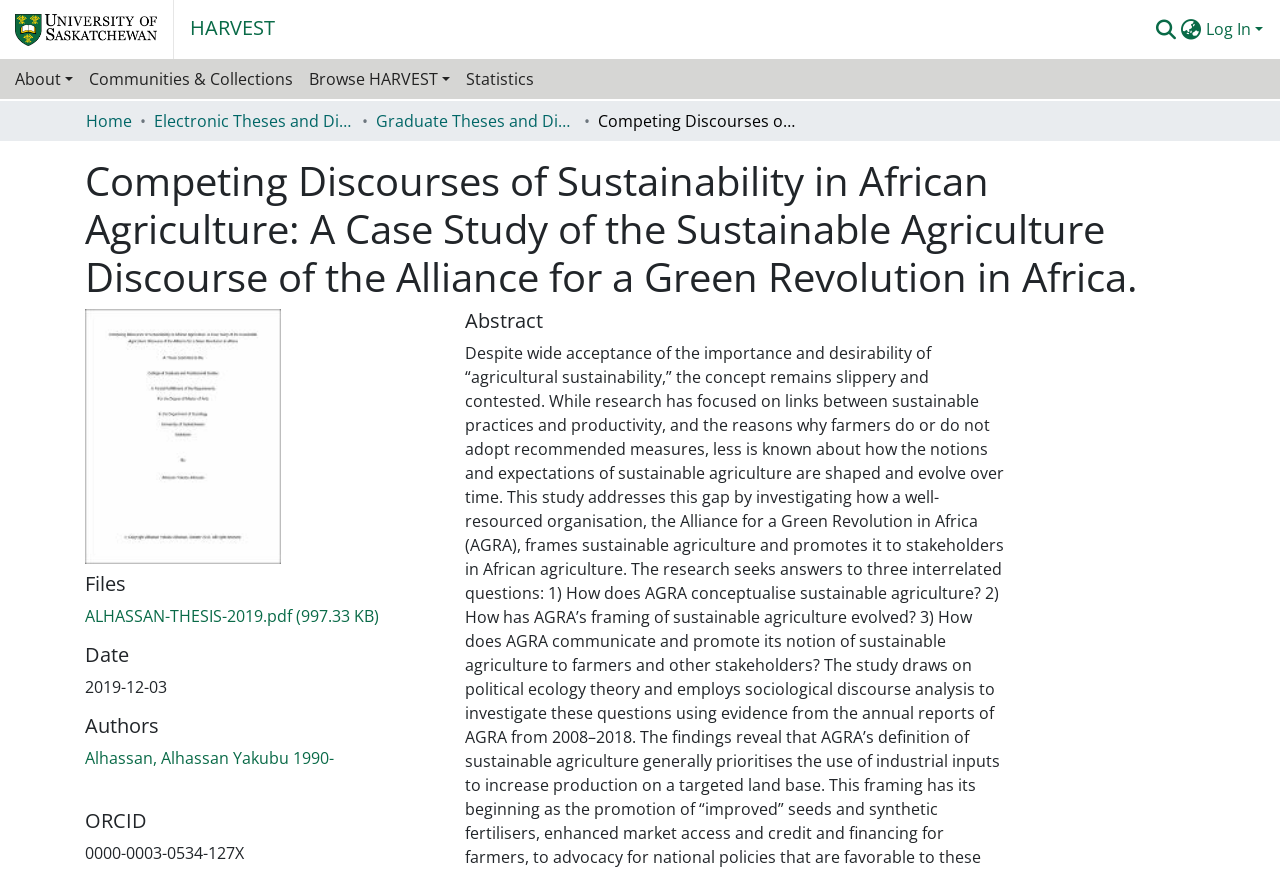Please determine the bounding box coordinates of the section I need to click to accomplish this instruction: "Browse HARVEST".

[0.235, 0.067, 0.358, 0.113]